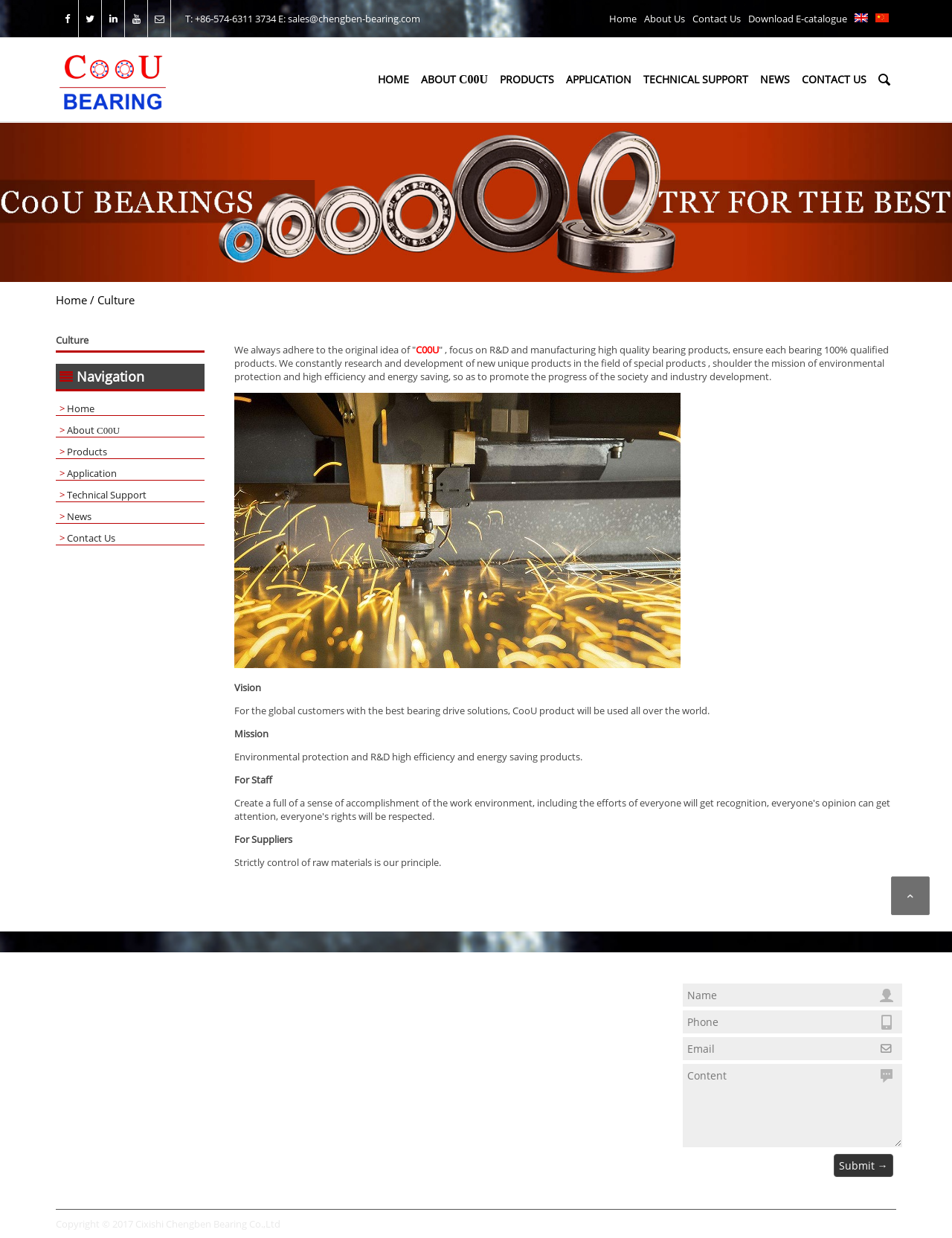Provide the bounding box coordinates of the UI element that matches the description: "name="email" placeholder="Email"".

[0.717, 0.838, 0.947, 0.856]